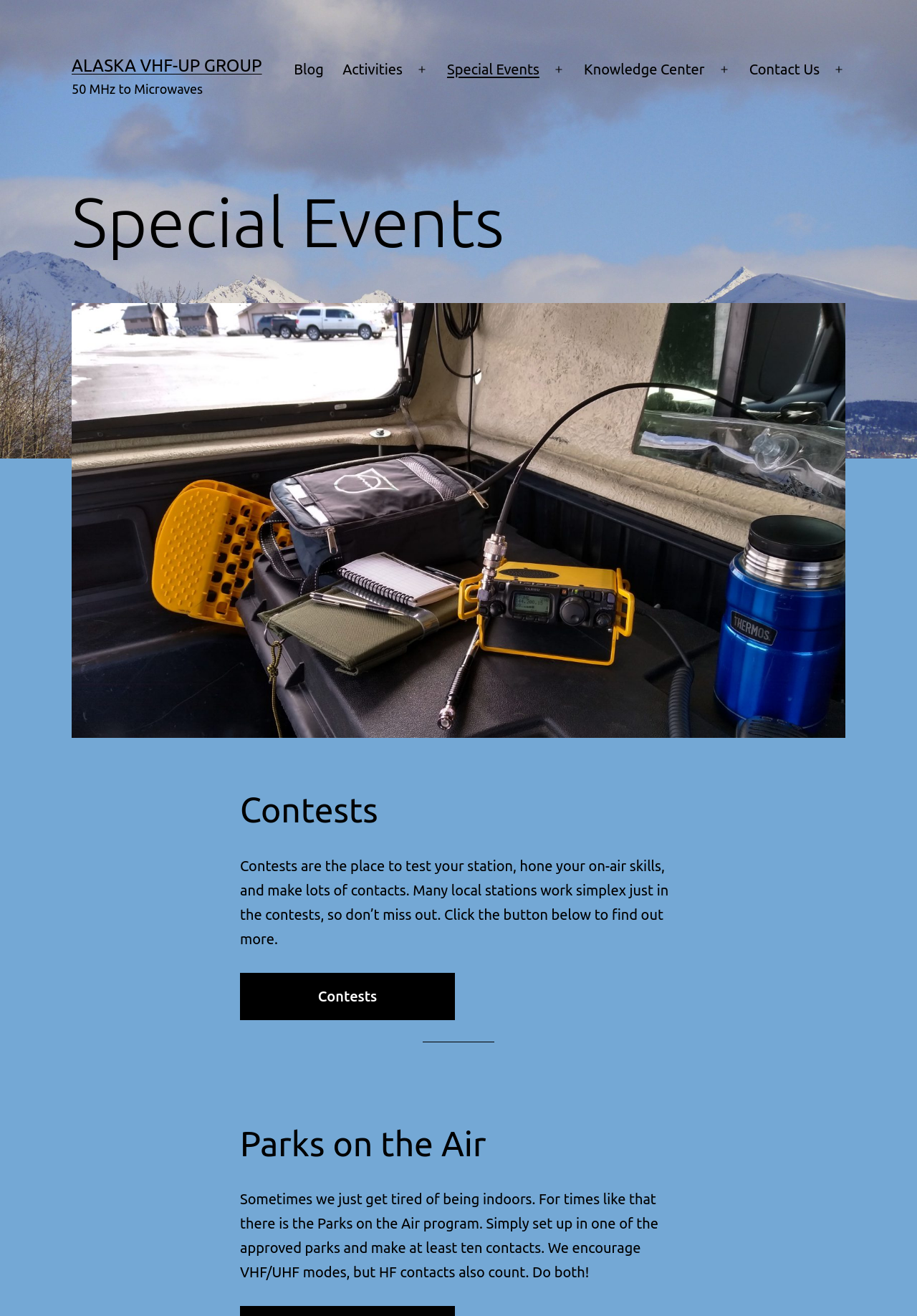Please specify the bounding box coordinates for the clickable region that will help you carry out the instruction: "Click the 'Parks on the Air' link".

[0.262, 0.852, 0.738, 0.886]